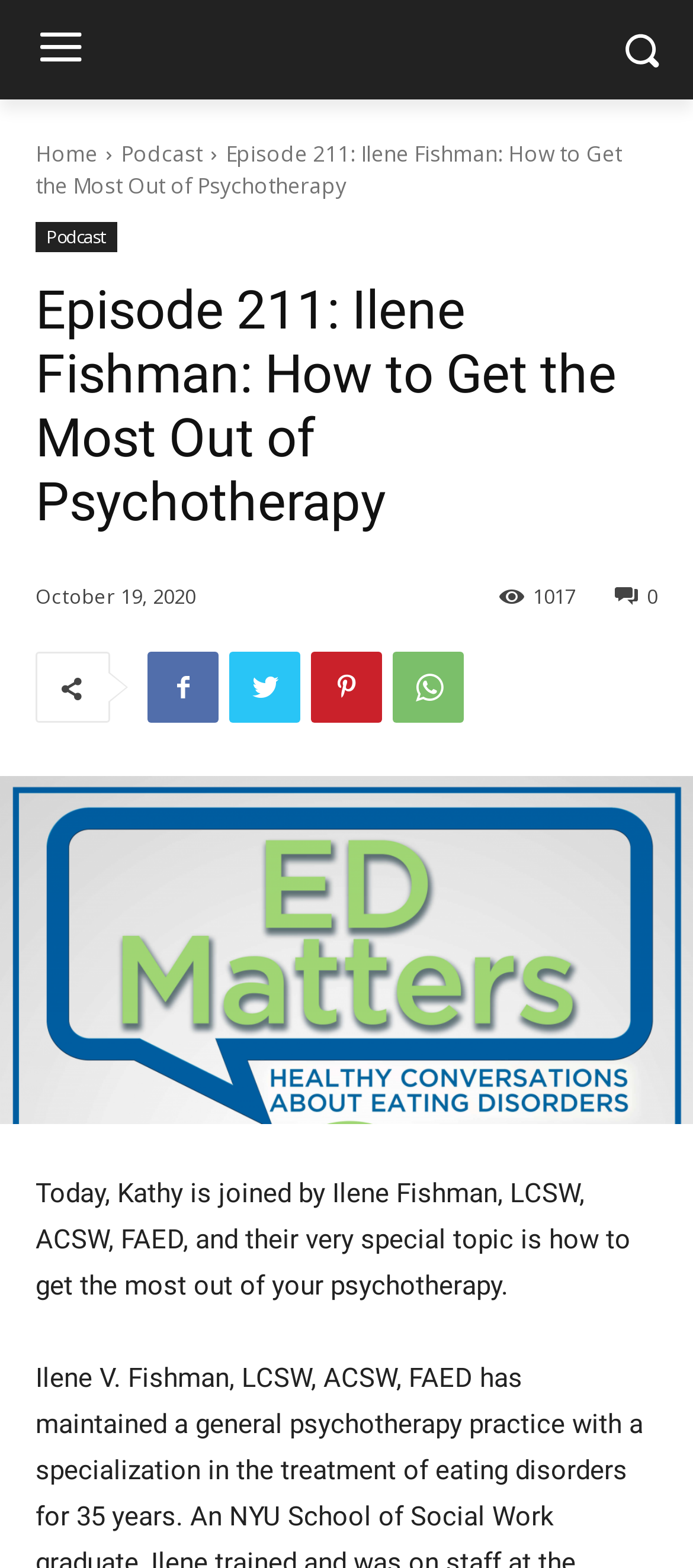Generate a thorough explanation of the webpage's elements.

This webpage appears to be a podcast episode page, specifically "Episode 211: Ilene Fishman: How to Get the Most Out of Psychotherapy" from the "Eating Disorders Catalogue". 

At the top left, there is a menu button. On the top right, a search button is accompanied by a small image. Below the search button, there are links to "Home" and "Podcast". 

The title of the episode, "Episode 211: Ilene Fishman: How to Get the Most Out of Psychotherapy", is displayed prominently in the top section of the page, both as a link and as a heading. 

Below the title, there is a time indicator showing the date "October 19, 2020". To the right of the time indicator, there is a link with a play icon and a text "1017", possibly indicating the duration of the episode. 

Further down, there are four social media links, represented by icons. 

The main content of the page is an image that spans the full width of the page. Below the image, there is a brief summary of the episode, stating that "Today, Kathy is joined by Ilene Fishman, LCSW, ACSW, FAED, and their very special topic is how to get the most out of your psychotherapy."